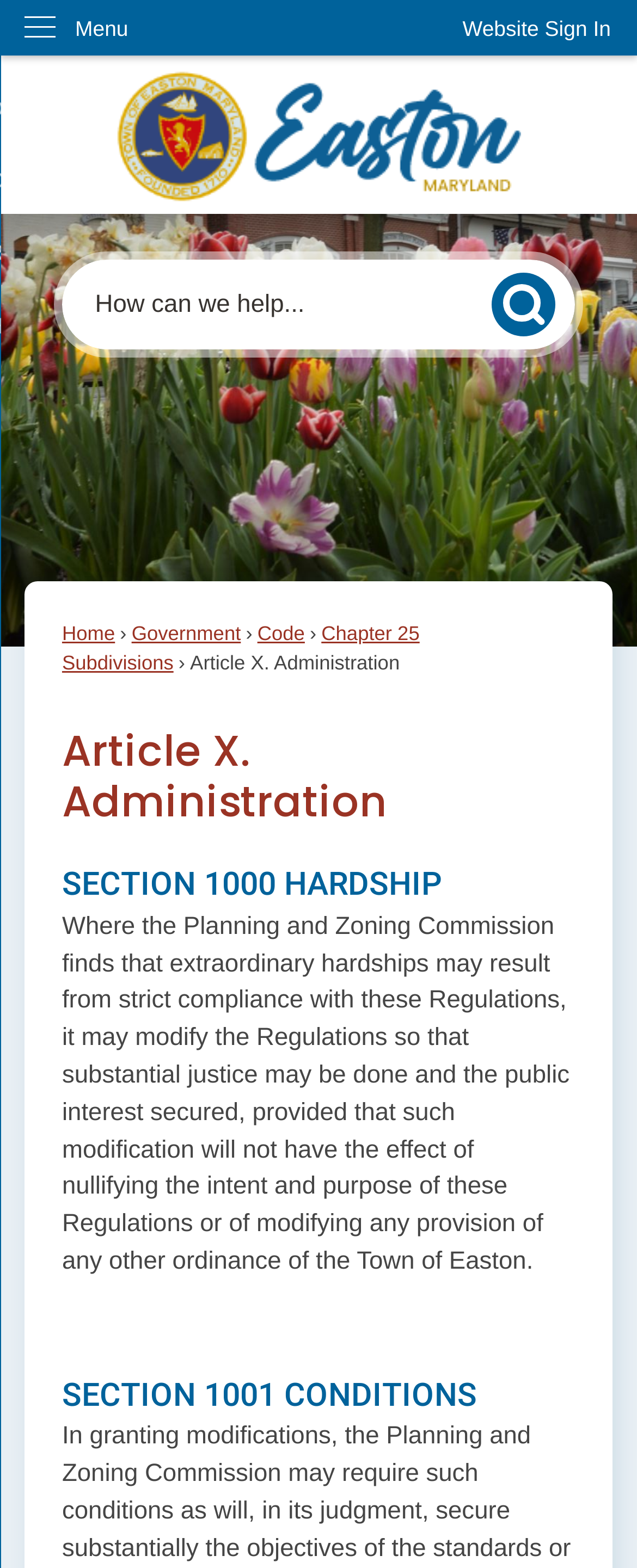What is the topic of the current article?
Please use the image to deliver a detailed and complete answer.

The heading 'Article X. Administration' is a prominent feature on the webpage, suggesting that the current article is about administration. This is further supported by the static text 'Article X. Administration' located nearby.